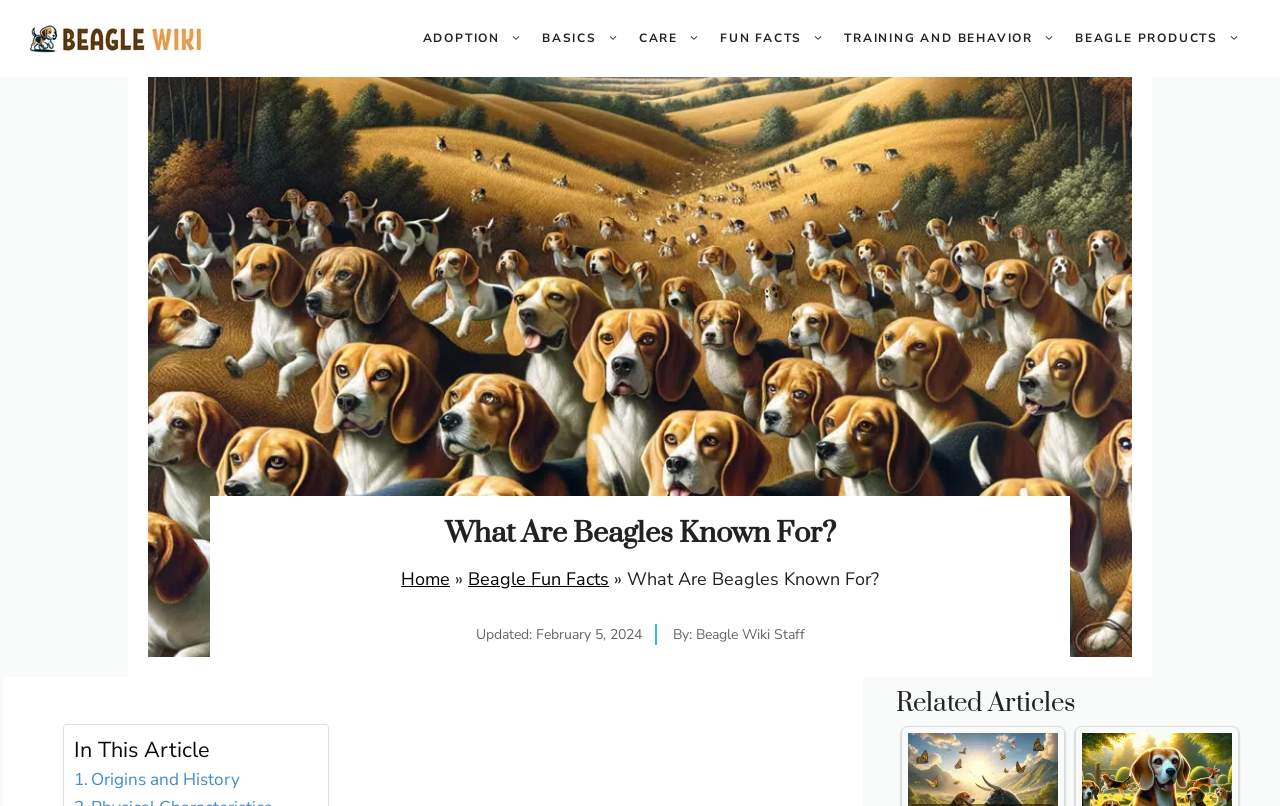What is the title of the related articles section?
Based on the image, answer the question with as much detail as possible.

I determined the answer by examining the heading element that contains the text 'Related Articles'.